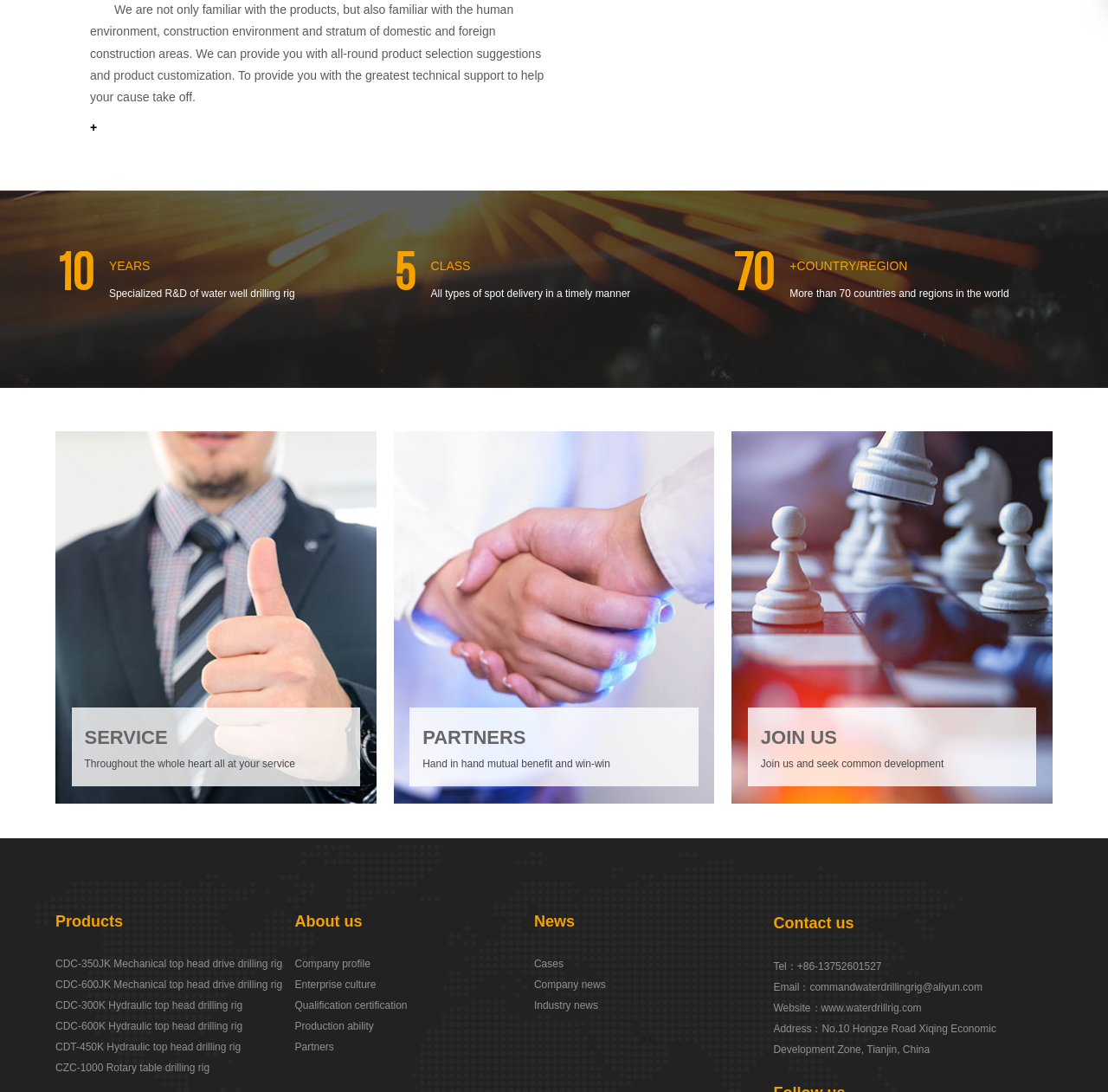Please look at the image and answer the question with a detailed explanation: Where is the company located?

The address 'No.10 Hongze Road Xiqing Economic Development Zone, Tianjin, China' is provided in the 'Contact us' section of the webpage, indicating that the company is located in Tianjin, China.